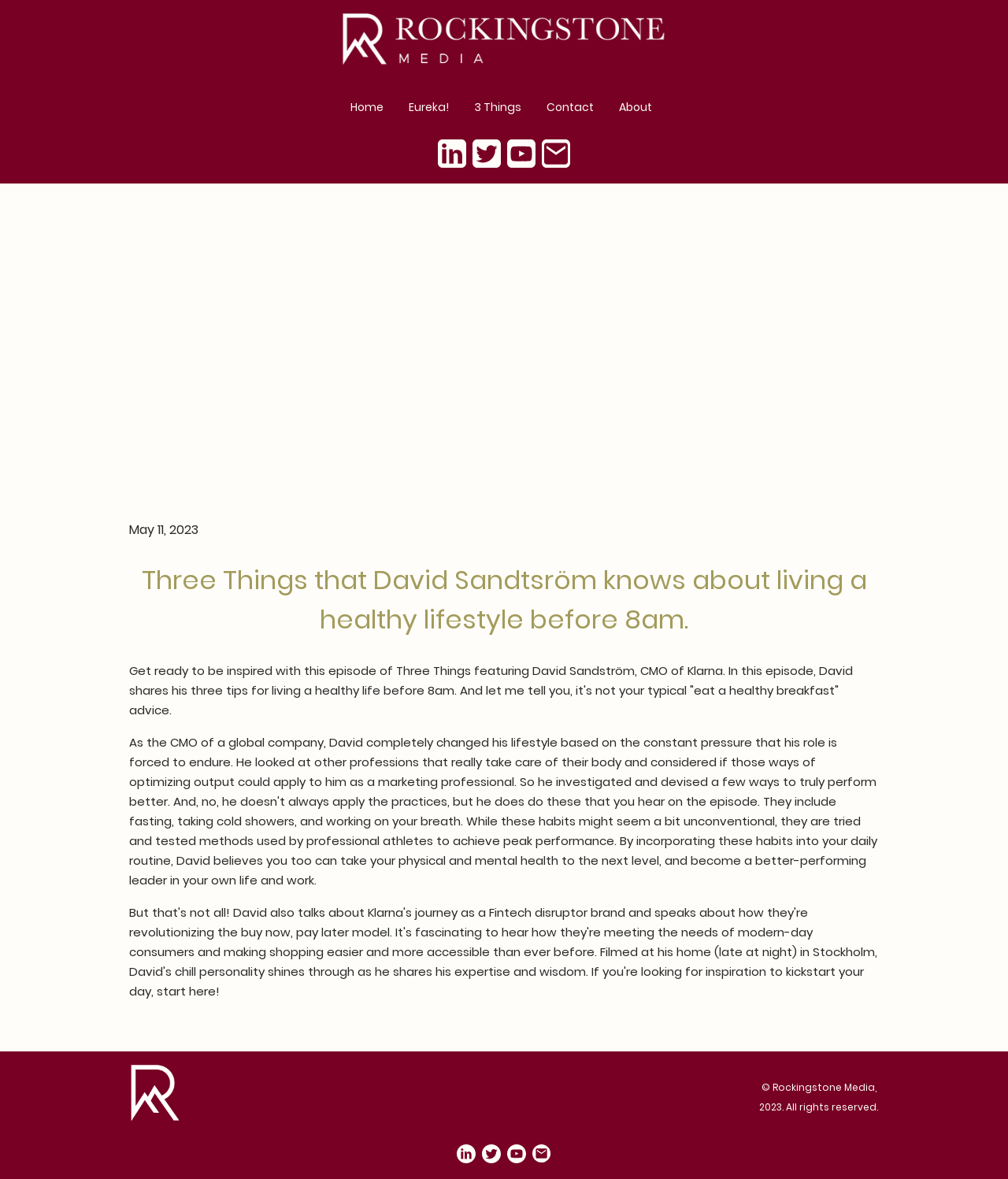What is the date mentioned on the webpage?
Look at the image and respond to the question as thoroughly as possible.

I found the date 'May 11, 2023' on the webpage by looking at the StaticText element with the bounding box coordinates [0.128, 0.441, 0.197, 0.457].